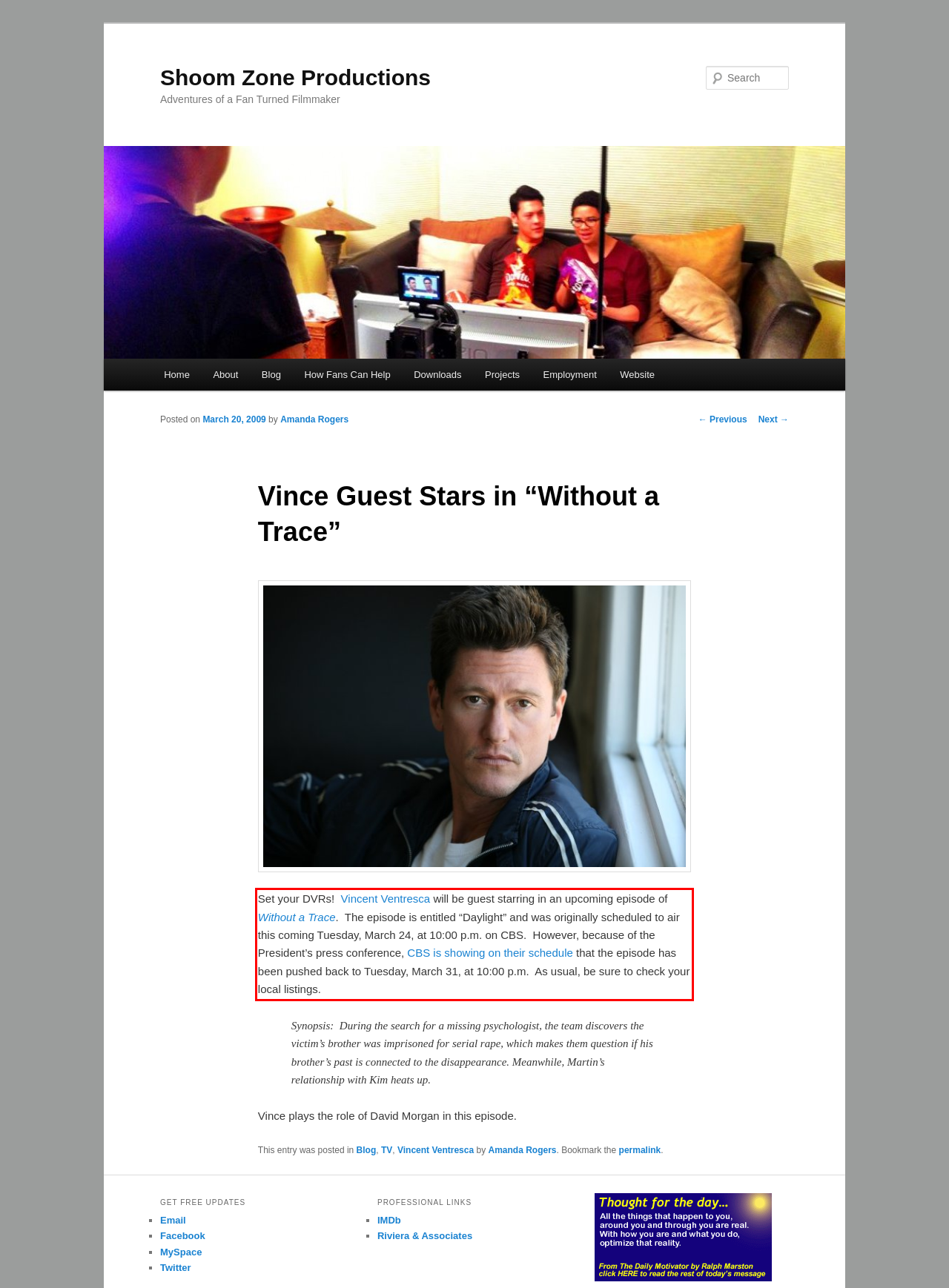From the provided screenshot, extract the text content that is enclosed within the red bounding box.

Set your DVRs! Vincent Ventresca will be guest starring in an upcoming episode of Without a Trace. The episode is entitled “Daylight” and was originally scheduled to air this coming Tuesday, March 24, at 10:00 p.m. on CBS. However, because of the President’s press conference, CBS is showing on their schedule that the episode has been pushed back to Tuesday, March 31, at 10:00 p.m. As usual, be sure to check your local listings.